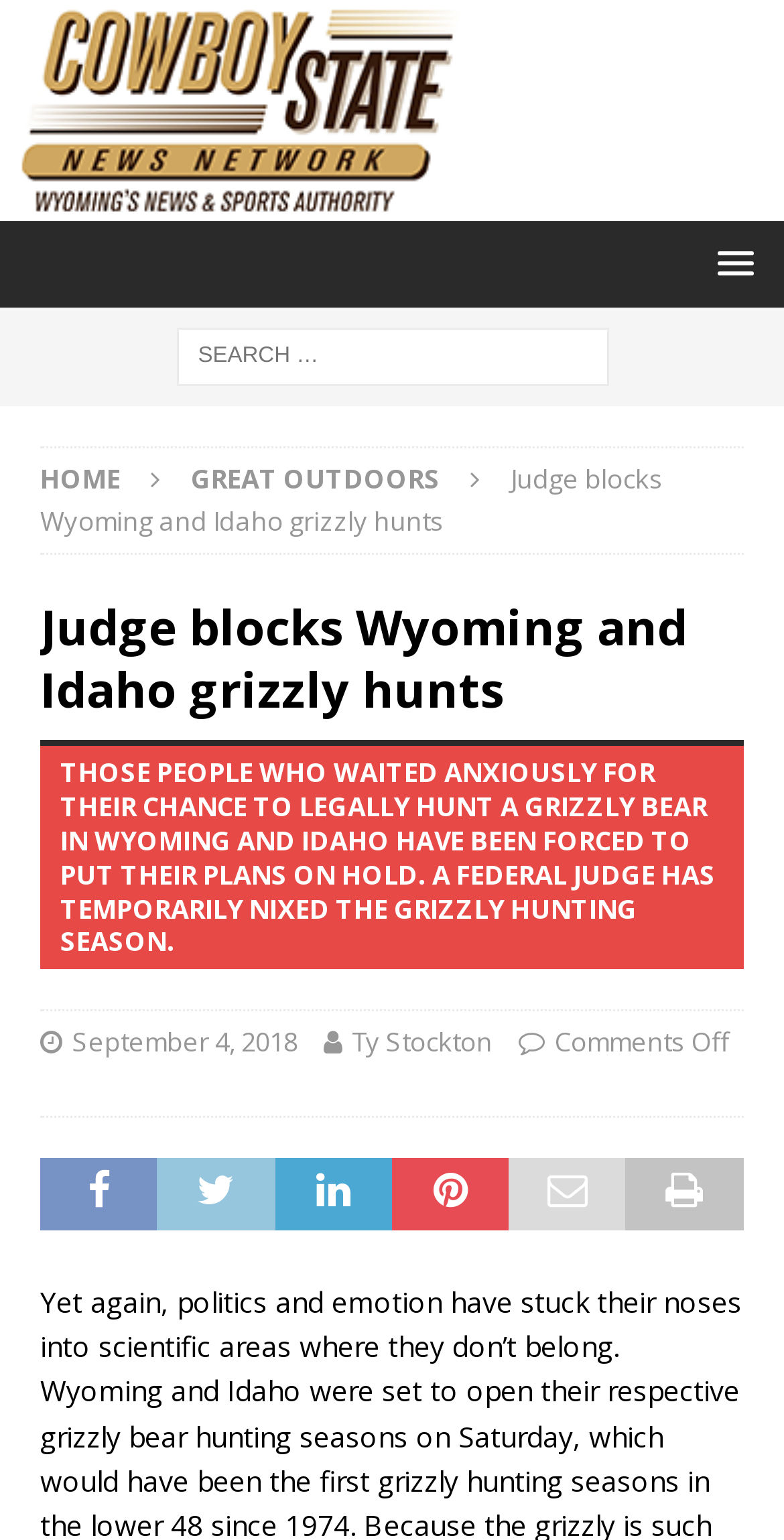Give a one-word or phrase response to the following question: When was the main article published?

September 4, 2018